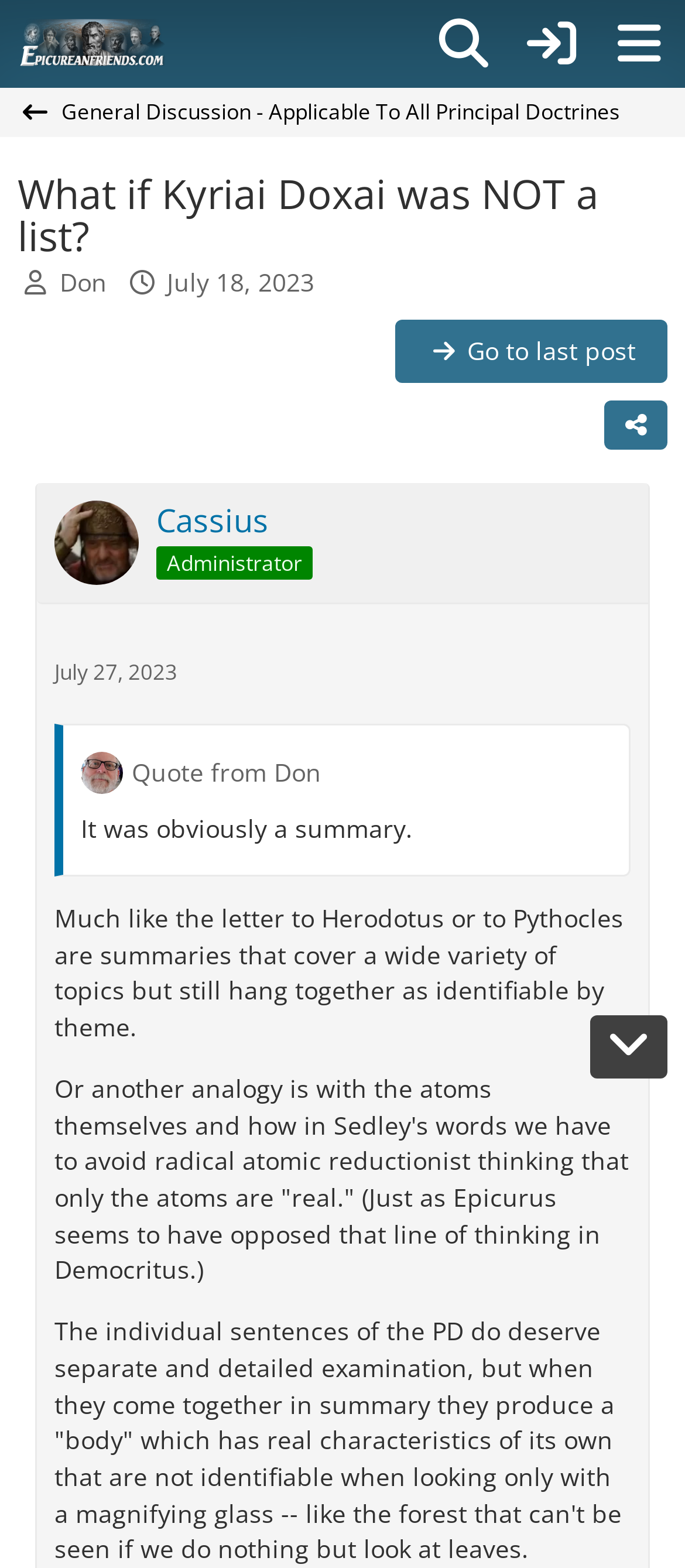Locate the primary heading on the webpage and return its text.

What if Kyriai Doxai was NOT a list?